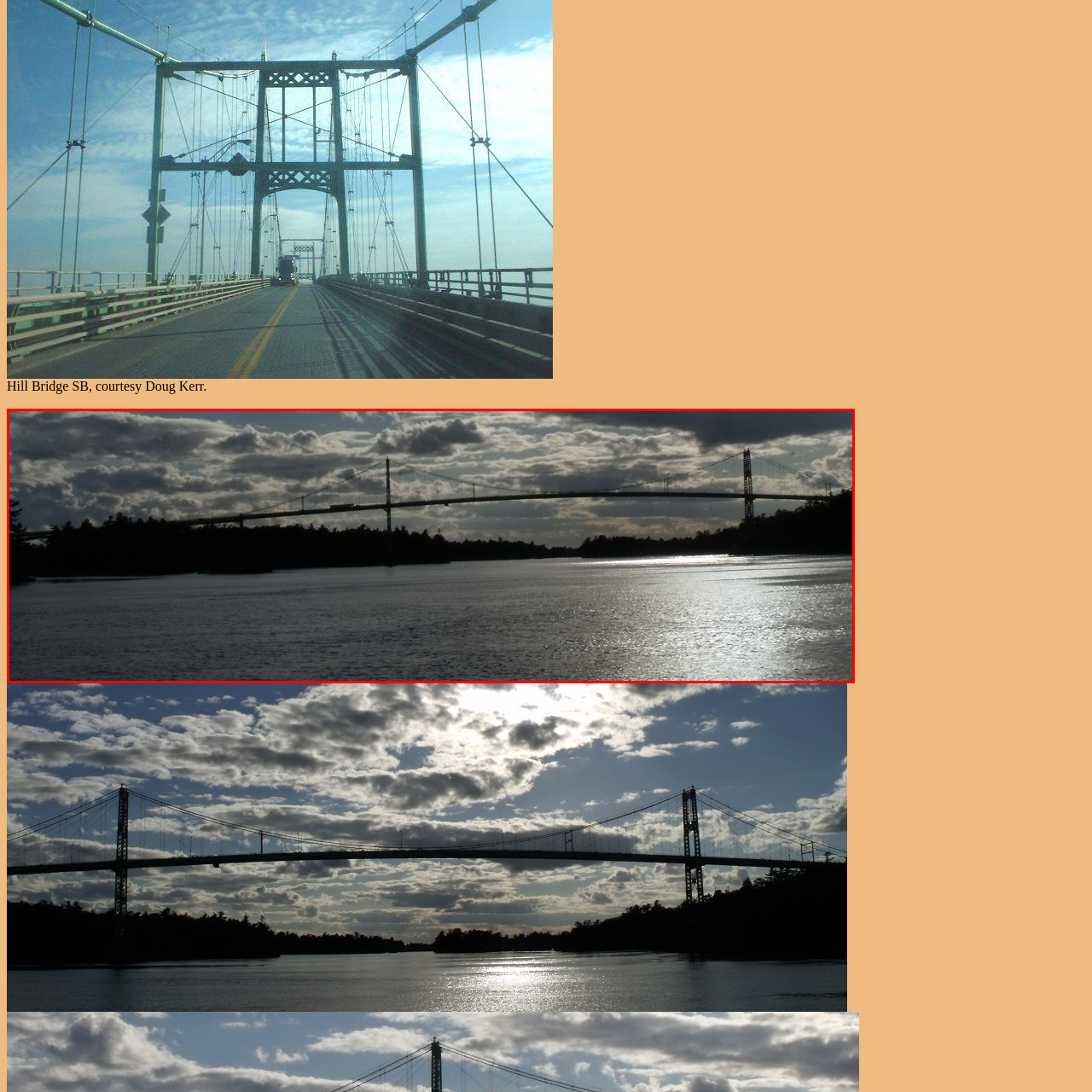What is reflected on the surface of the water?
Examine the image within the red bounding box and provide a comprehensive answer to the question.

According to the caption, the calm surface of the water reflects glimmers of light, which enhances the tranquility of the scene, suggesting that the water's surface is calm enough to create a reflective surface.